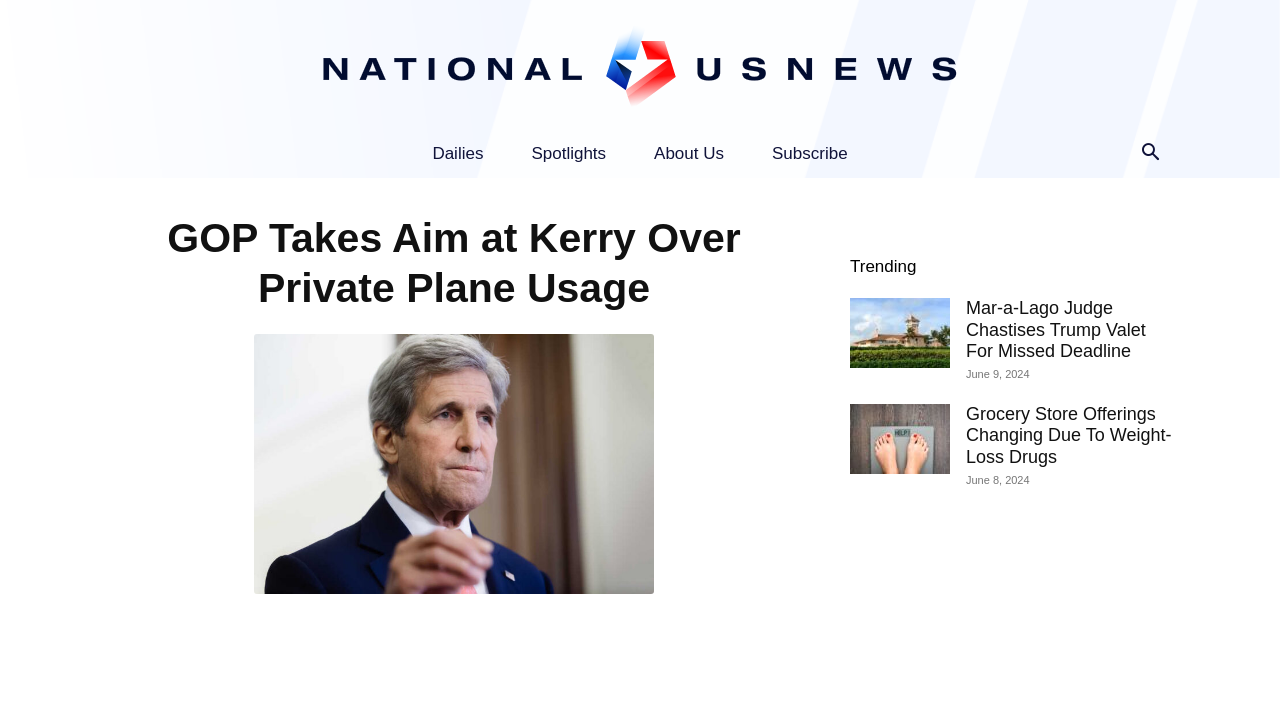What is the primary heading on this webpage?

GOP Takes Aim at Kerry Over Private Plane Usage